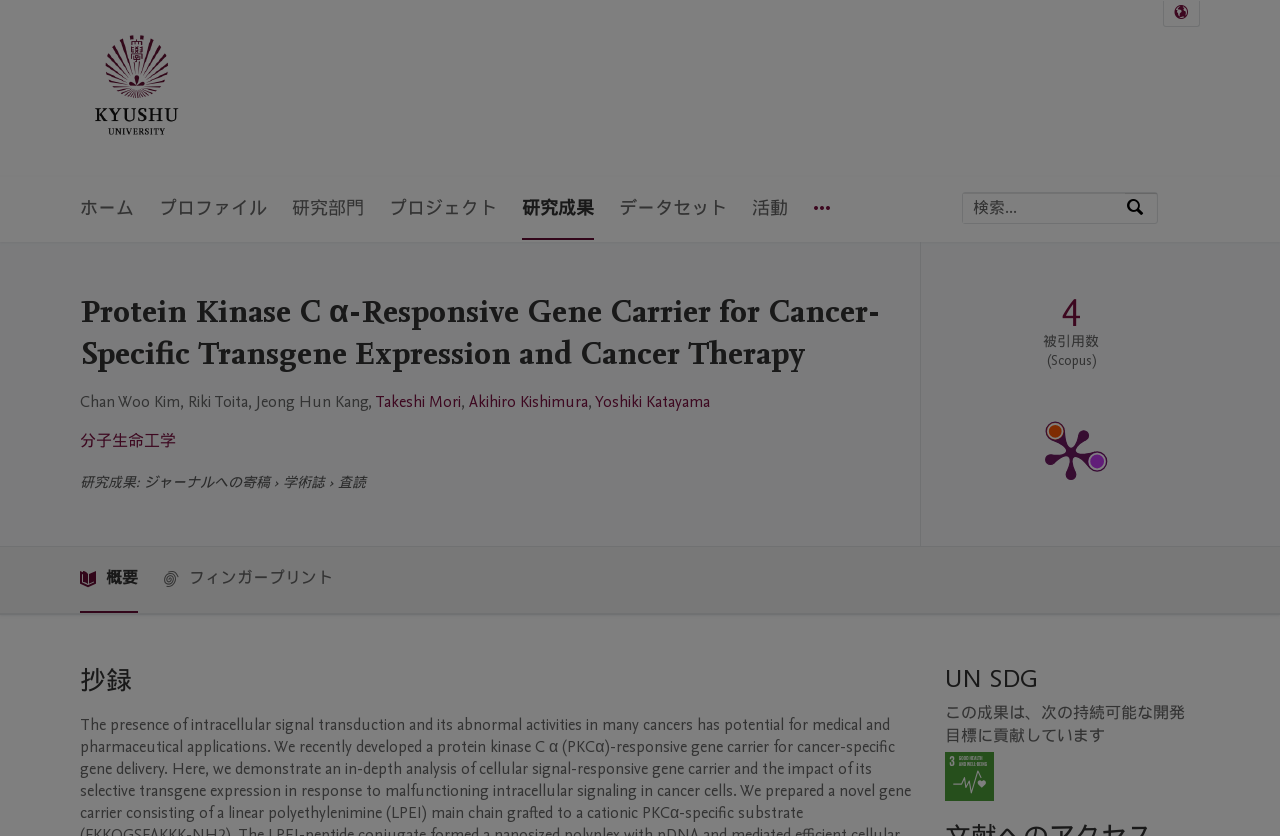Identify the bounding box coordinates of the element to click to follow this instruction: 'Check the publication metrics'. Ensure the coordinates are four float values between 0 and 1, provided as [left, top, right, bottom].

[0.719, 0.288, 0.93, 0.653]